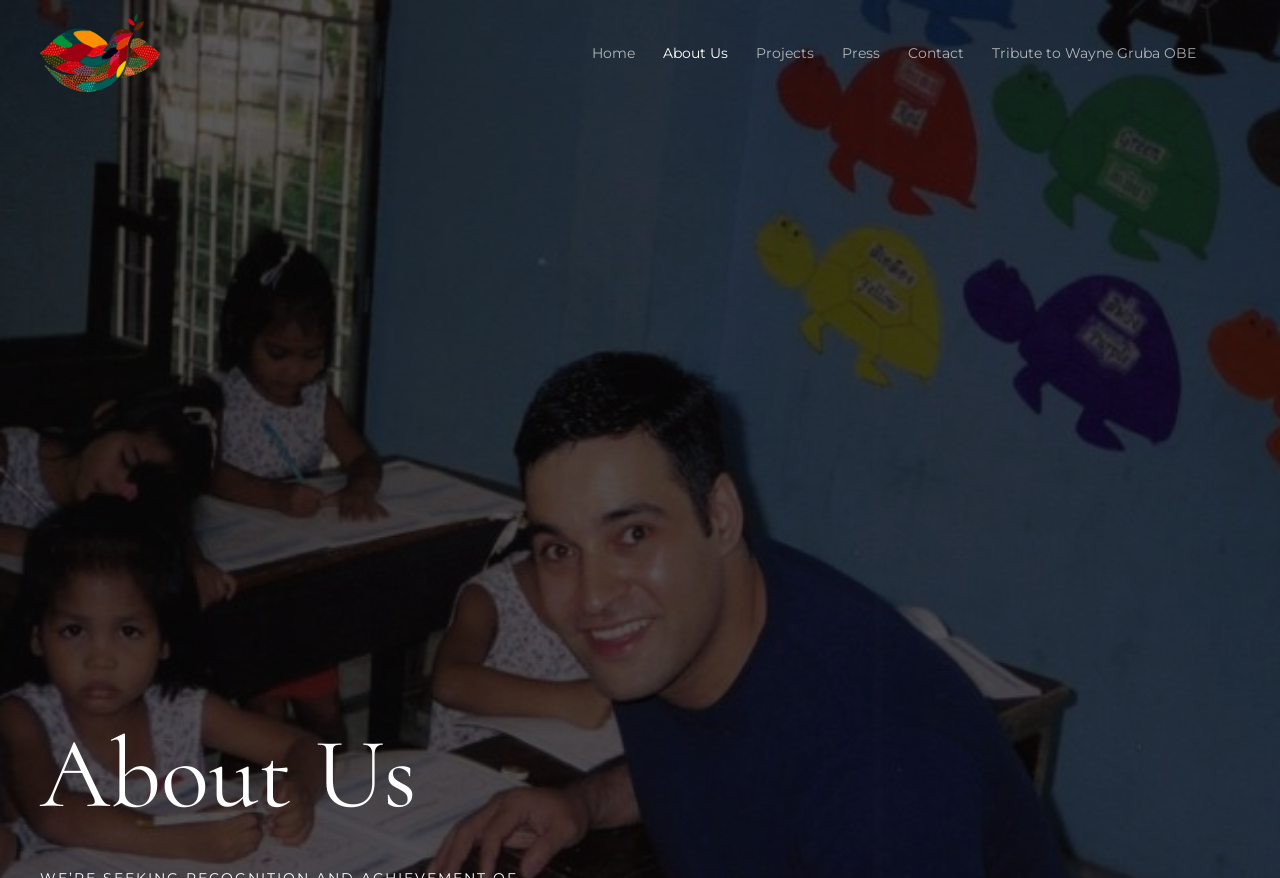What is the last navigation link?
Provide a thorough and detailed answer to the question.

The last navigation link can be found by looking at the navigation links in the top-right section of the webpage. The last link is 'Tribute to Wayne Gruba OBE'.